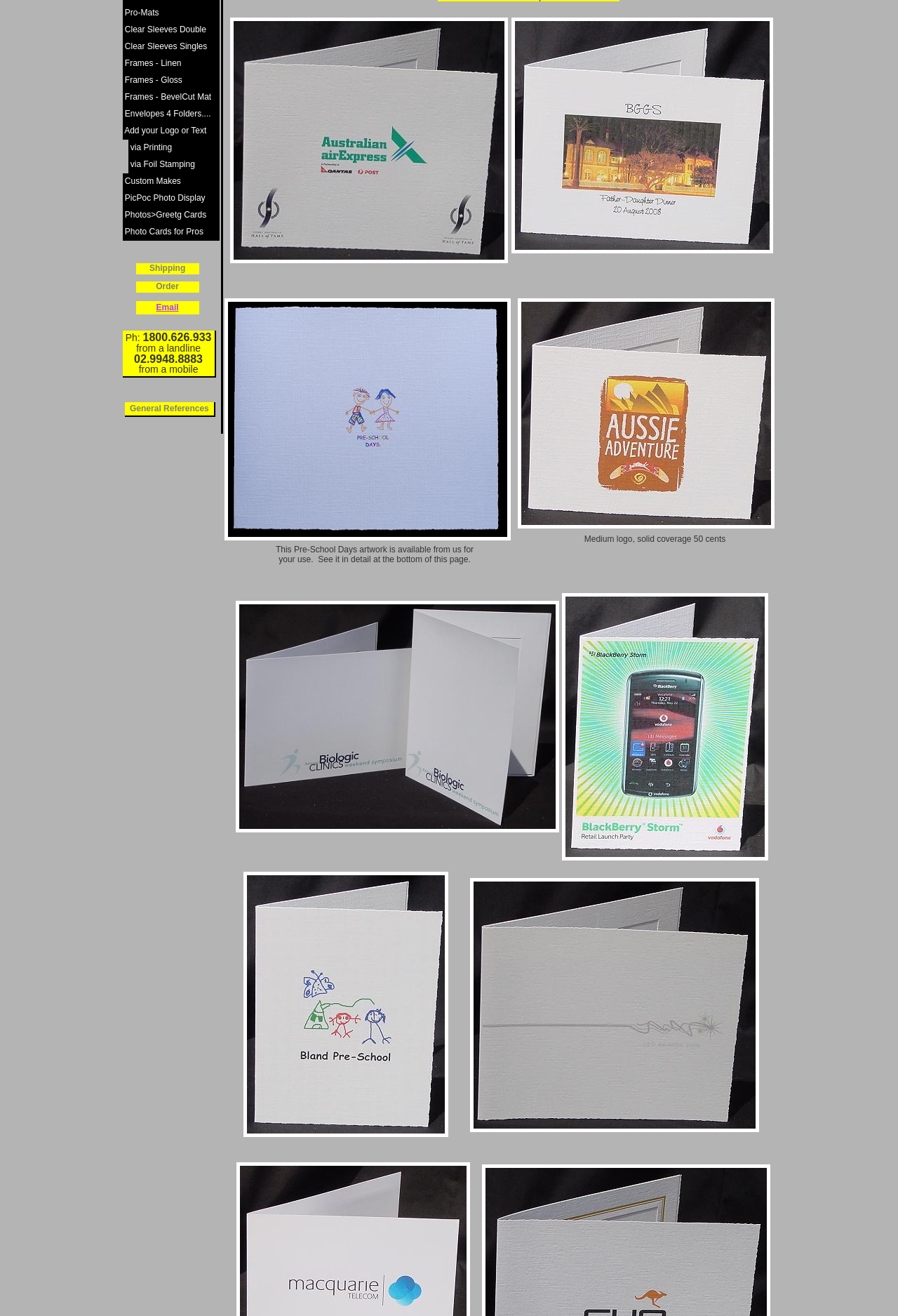Determine the bounding box coordinates for the UI element described. Format the coordinates as (top-left x, top-left y, bottom-right x, bottom-right y) and ensure all values are between 0 and 1. Element description: Photos>Greetg Cards

[0.139, 0.16, 0.23, 0.167]